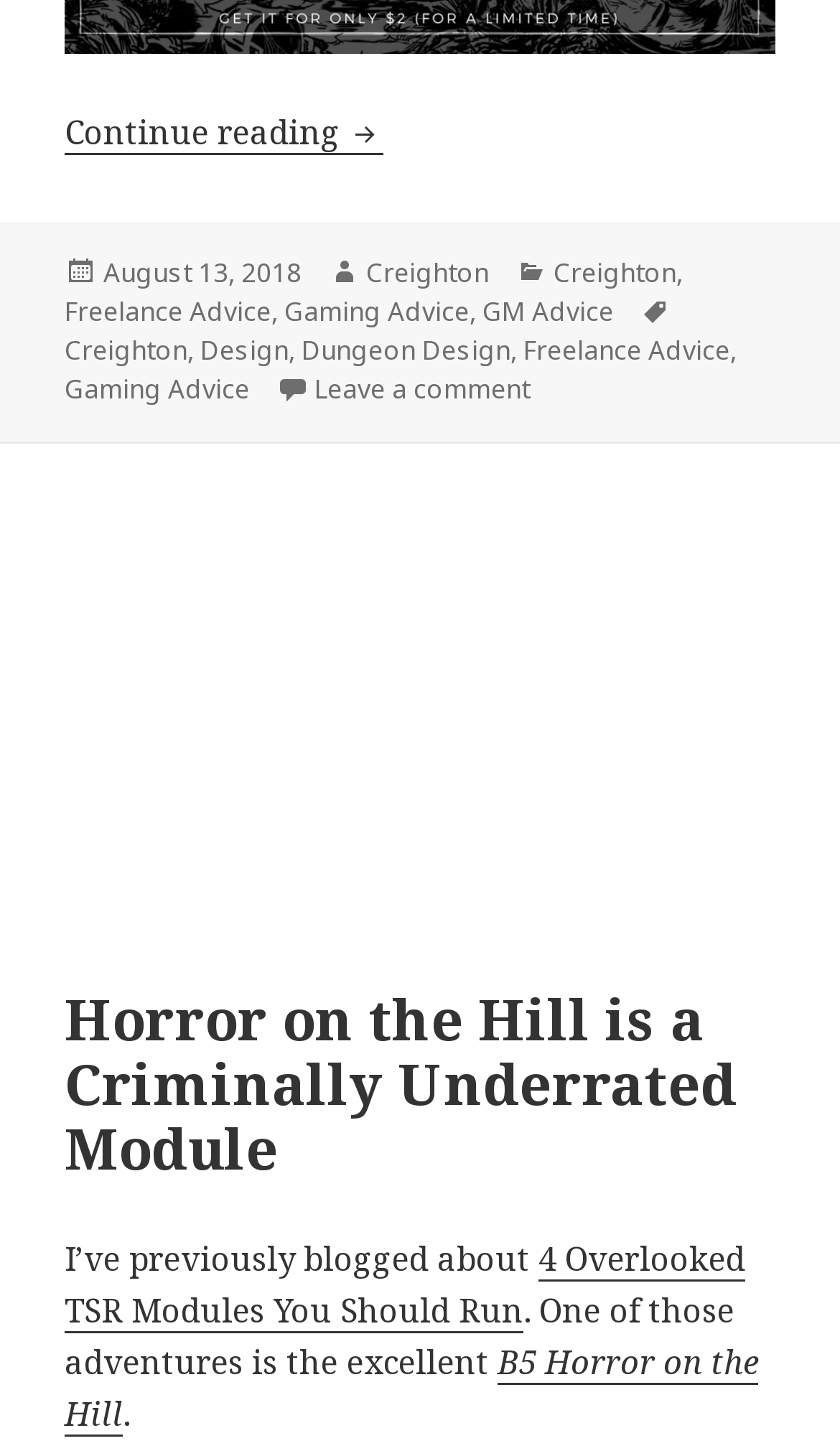What is the date of the latest article?
Please answer the question with as much detail and depth as you can.

I found the date of the latest article by looking at the footer section of the webpage, where it says 'Posted on August 13, 2018'.